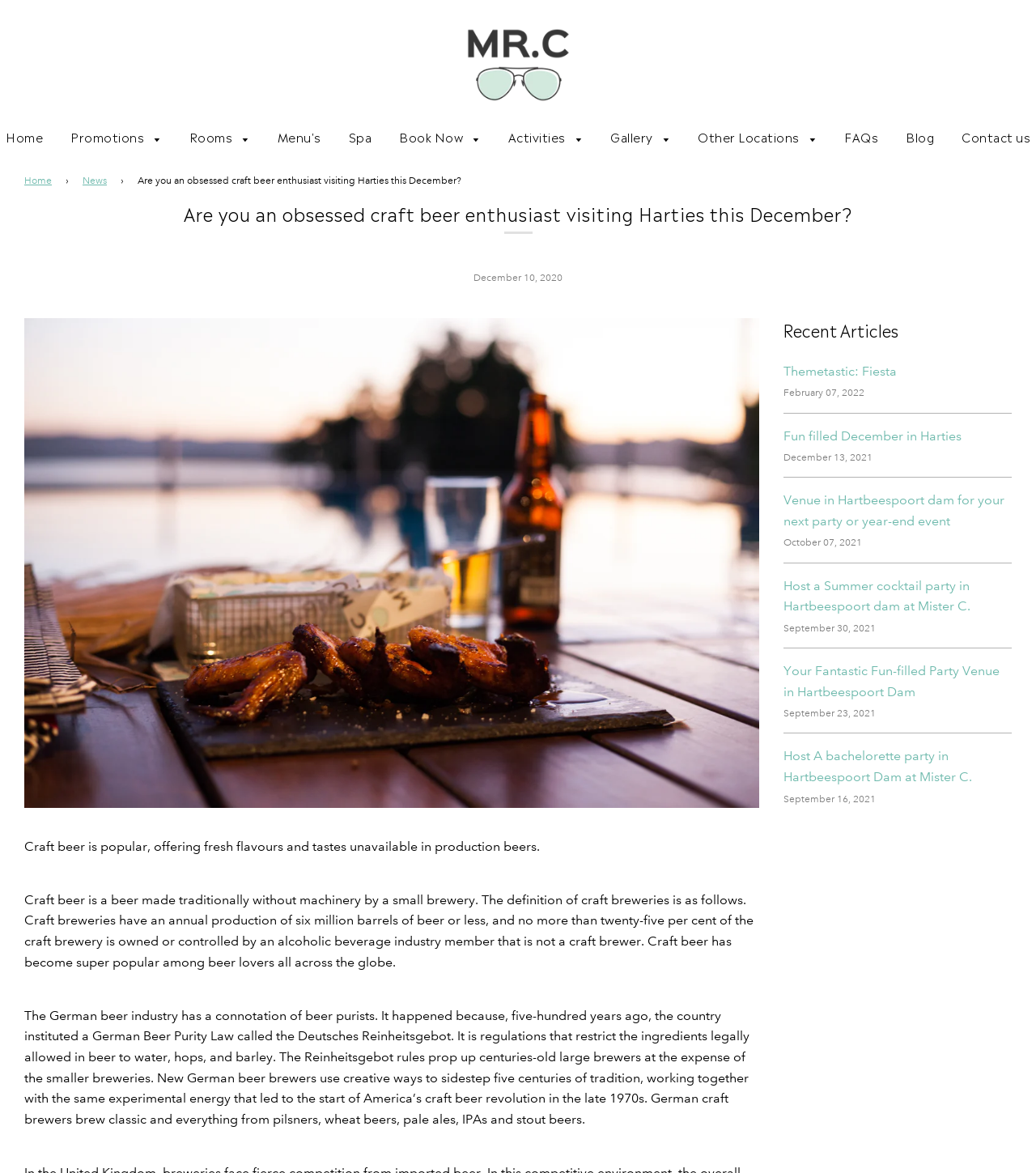What is the name of the location mentioned in the webpage?
Analyze the image and provide a thorough answer to the question.

The webpage mentions 'Harties' in the sentence 'Are you an obsessed craft beer enthusiast visiting Harties this December?' which suggests that Harties is a location.